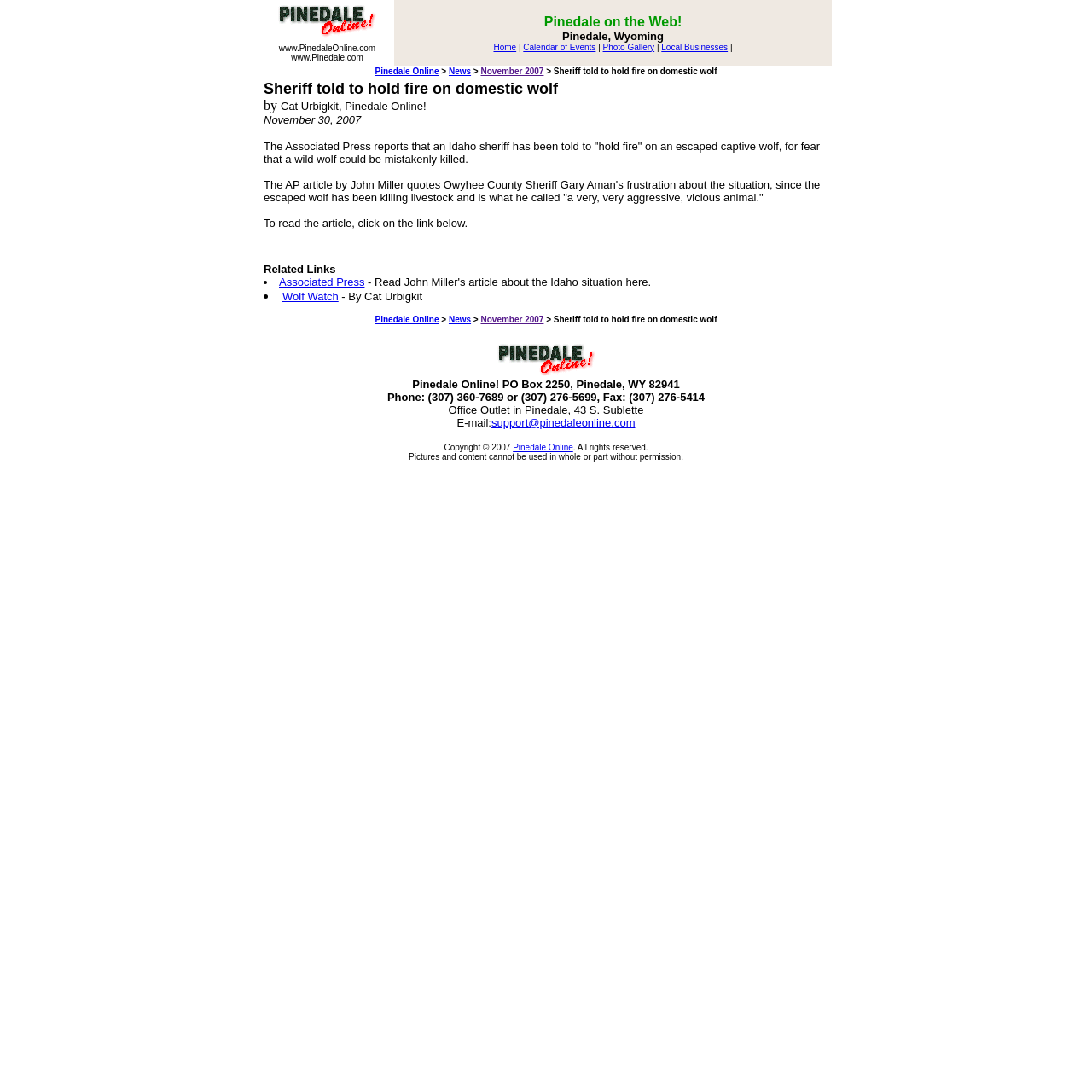Pinpoint the bounding box coordinates of the element to be clicked to execute the instruction: "Click on the Pinedale Online link".

[0.253, 0.025, 0.346, 0.038]